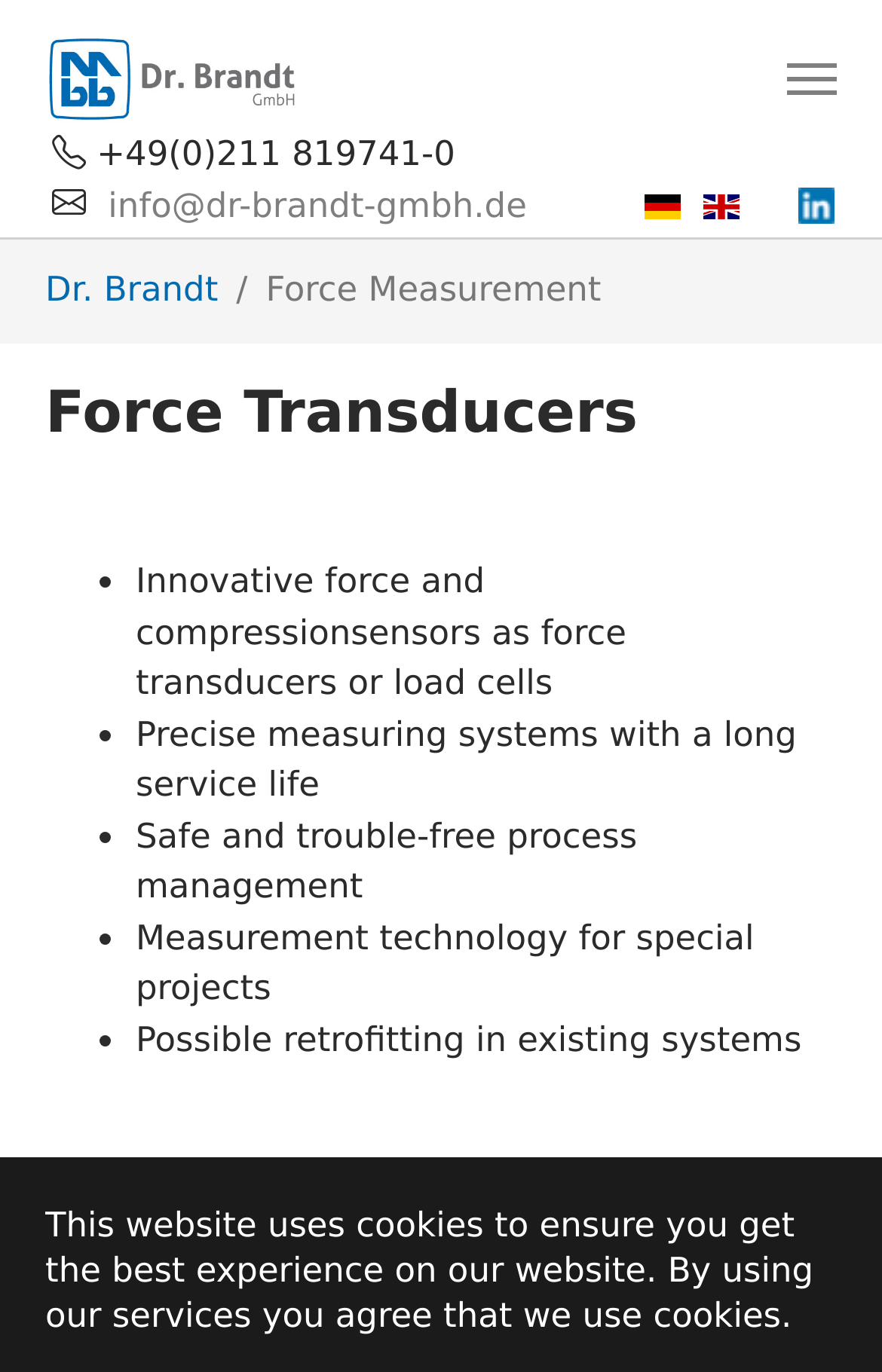Provide a brief response using a word or short phrase to this question:
What is the type of navigation button?

Toggle navigation